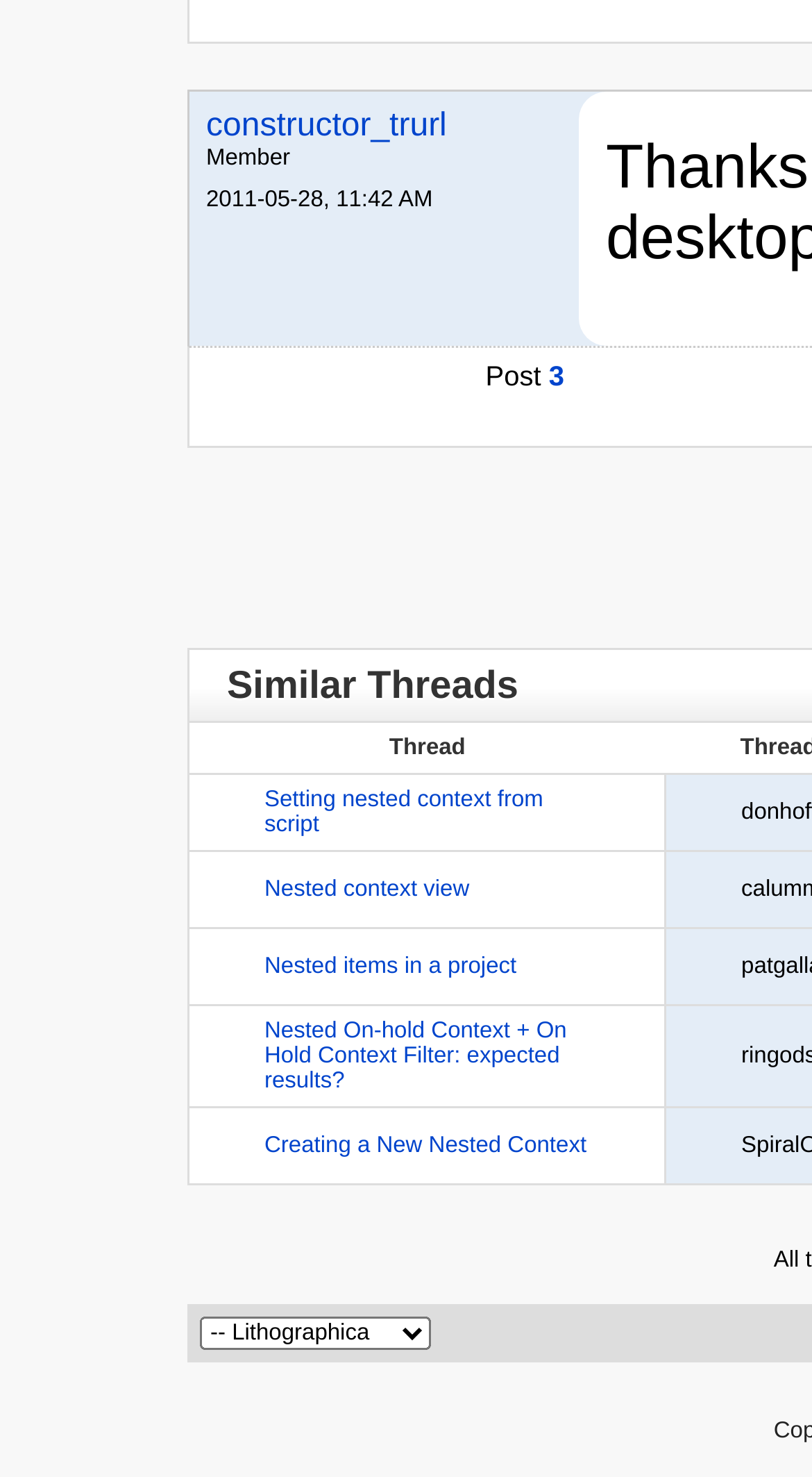Bounding box coordinates are specified in the format (top-left x, top-left y, bottom-right x, bottom-right y). All values are floating point numbers bounded between 0 and 1. Please provide the bounding box coordinate of the region this sentence describes: 3

[0.676, 0.244, 0.695, 0.266]